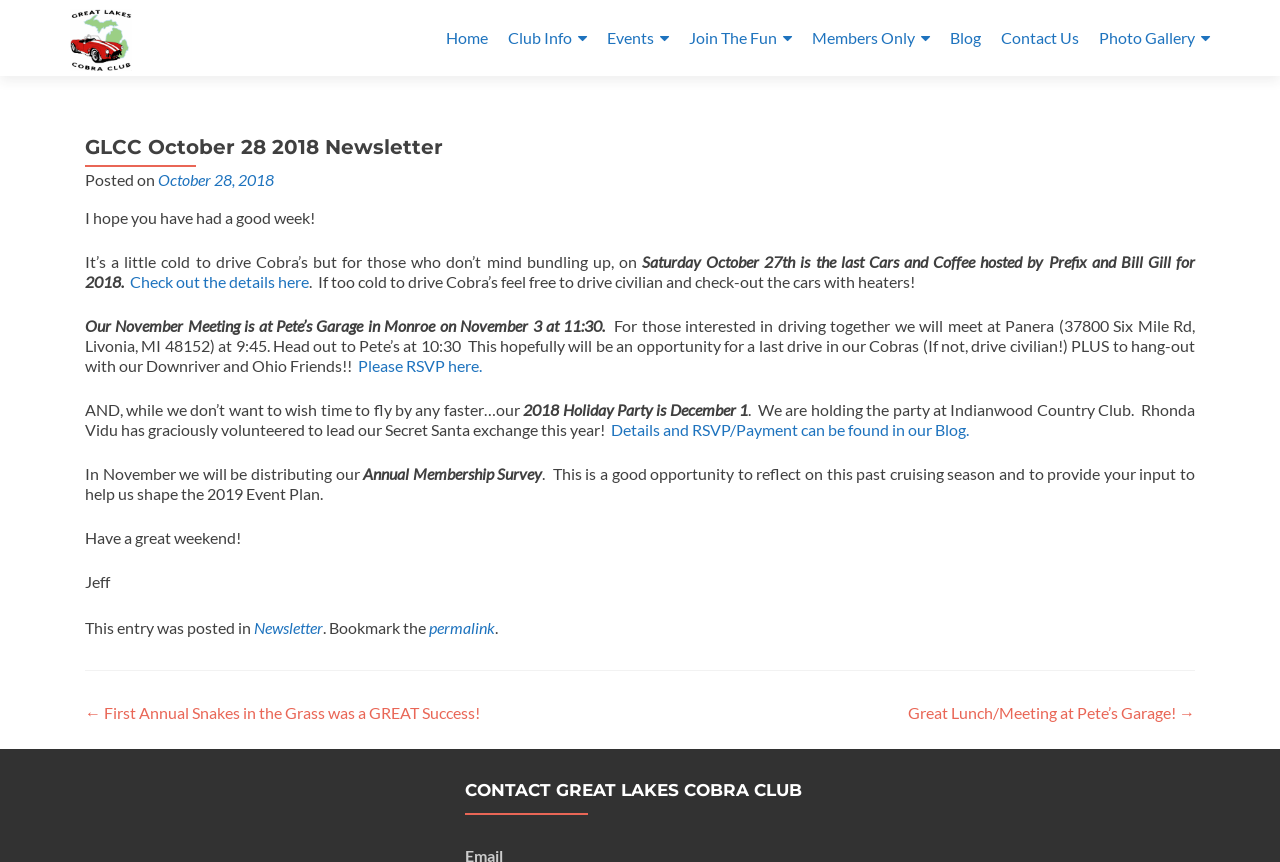Who is the author of the newsletter?
Examine the image and give a concise answer in one word or a short phrase.

Jeff